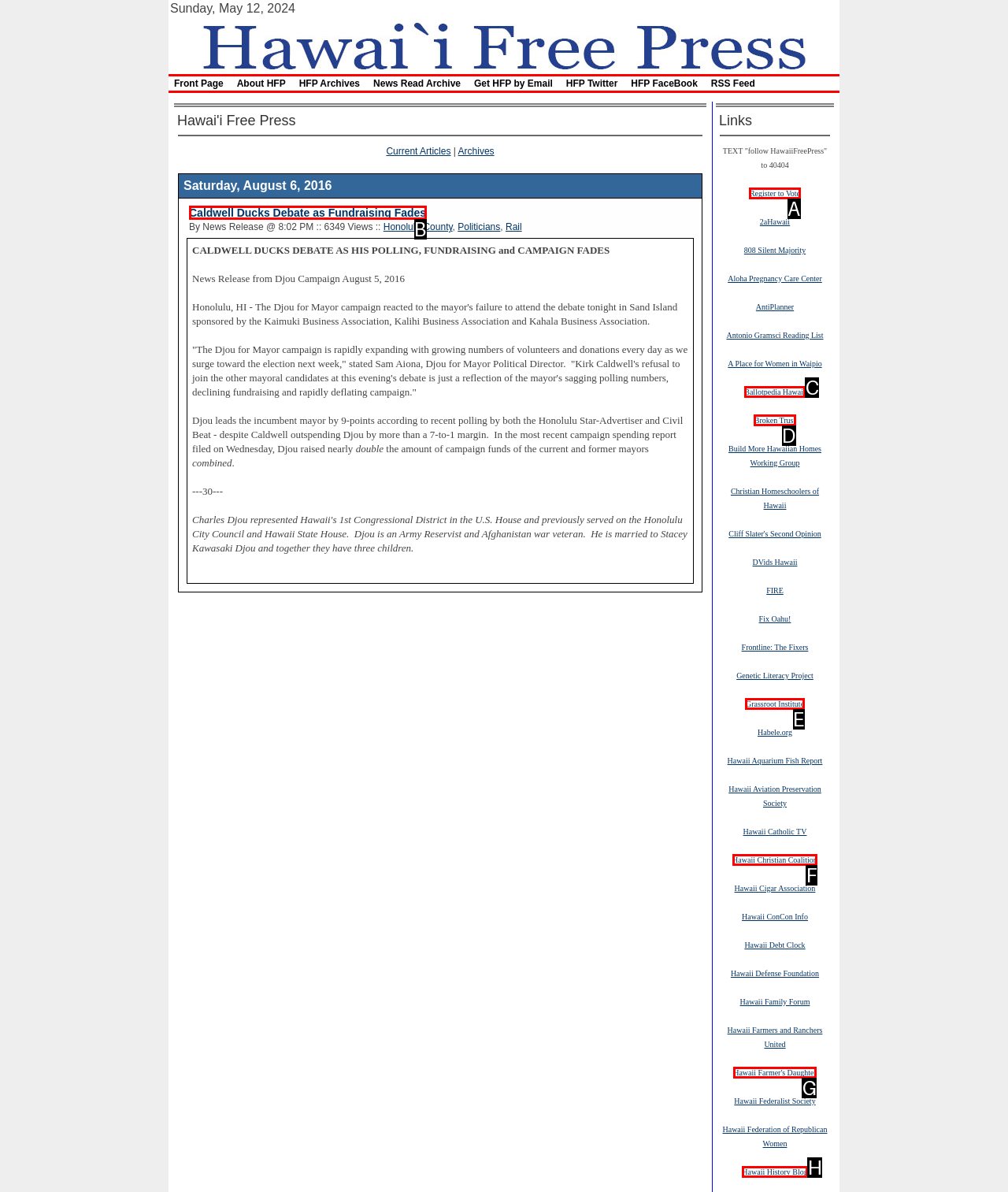Given the task: Read the article 'Caldwell Ducks Debate as Fundraising Fades', point out the letter of the appropriate UI element from the marked options in the screenshot.

B